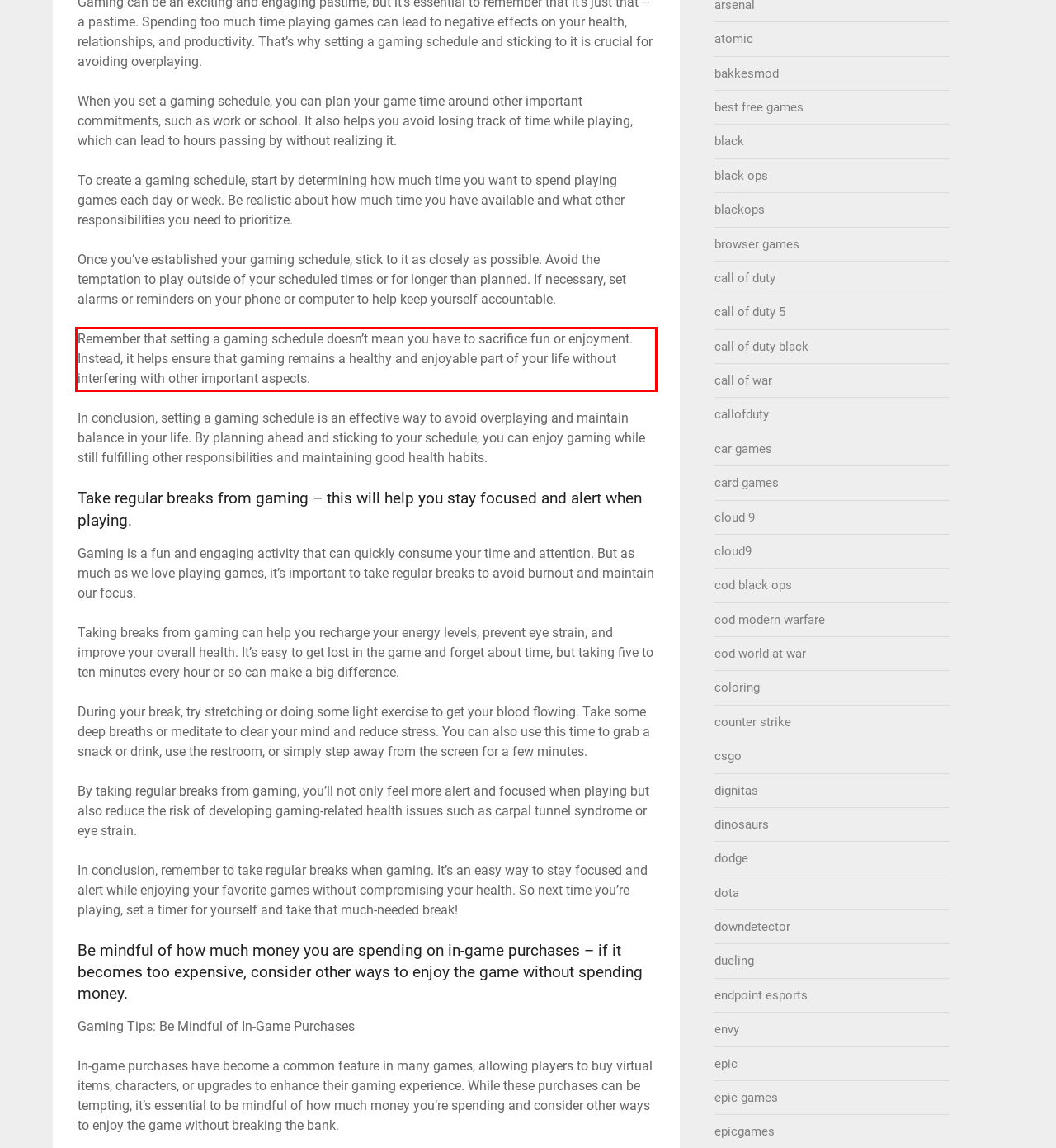Please analyze the screenshot of a webpage and extract the text content within the red bounding box using OCR.

Remember that setting a gaming schedule doesn’t mean you have to sacrifice fun or enjoyment. Instead, it helps ensure that gaming remains a healthy and enjoyable part of your life without interfering with other important aspects.